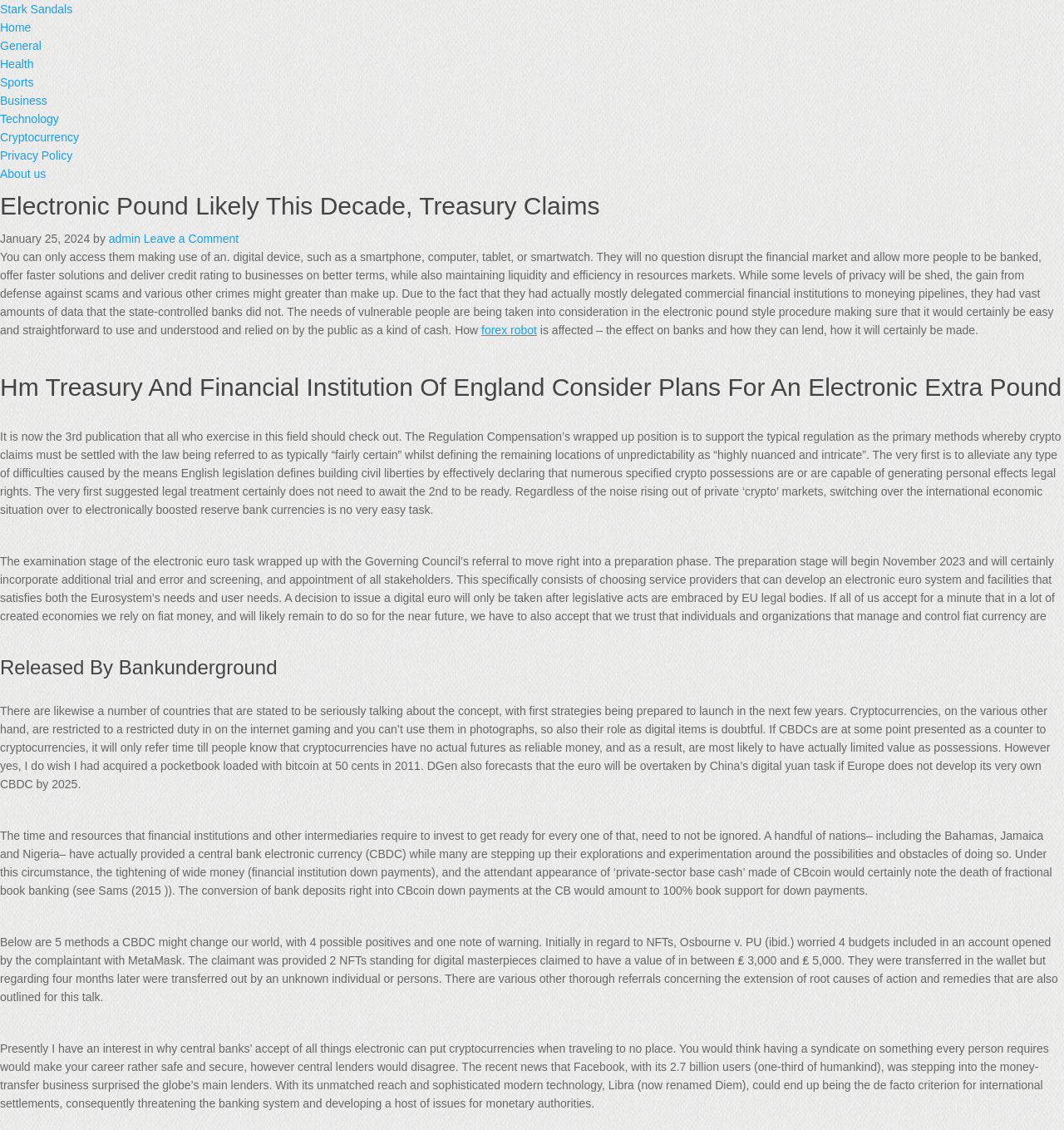Give the bounding box coordinates for the element described as: "Leave a Comment".

[0.135, 0.205, 0.224, 0.217]